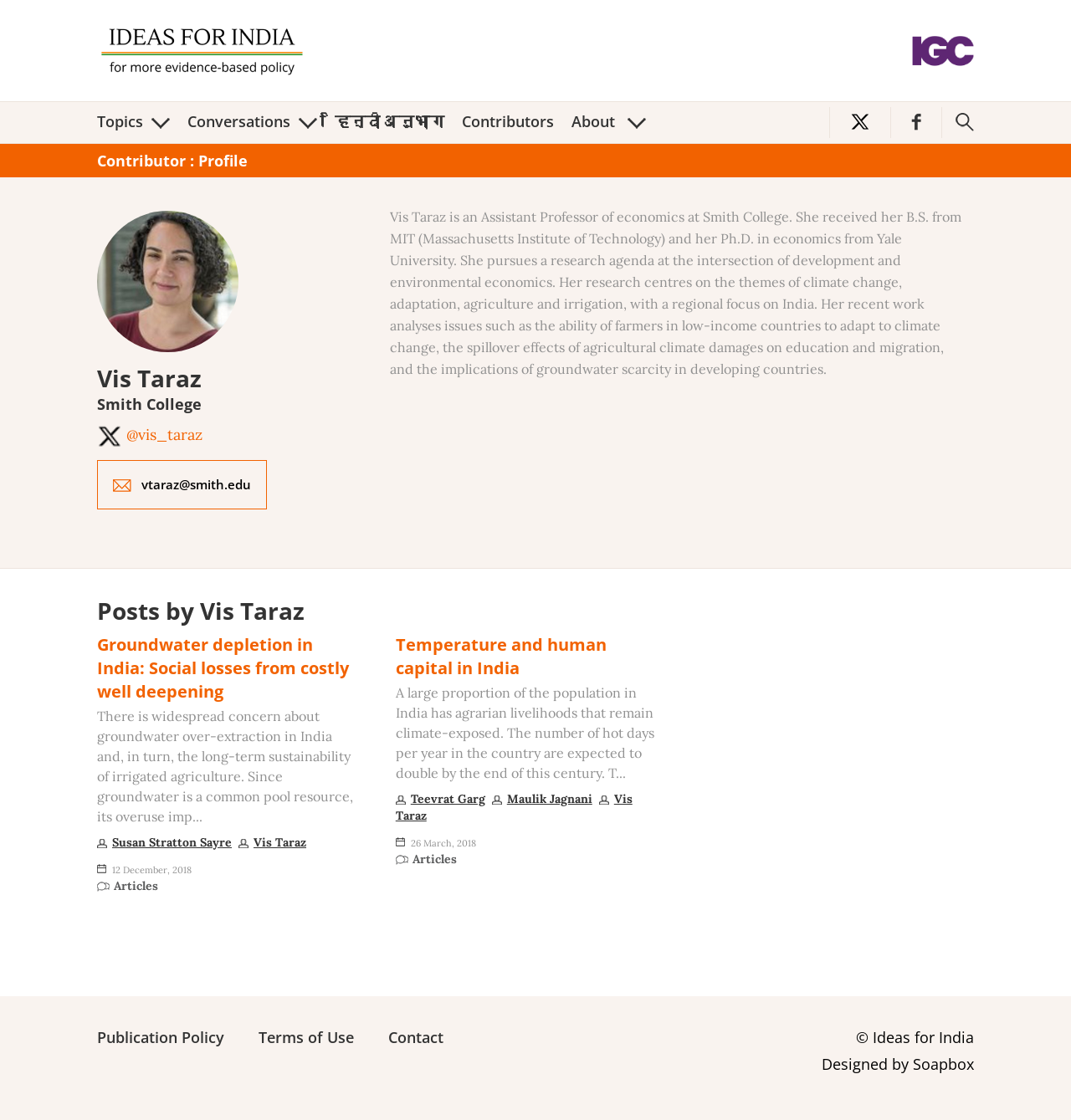Could you determine the bounding box coordinates of the clickable element to complete the instruction: "Open the 'Topics' dropdown"? Provide the coordinates as four float numbers between 0 and 1, i.e., [left, top, right, bottom].

[0.091, 0.099, 0.159, 0.117]